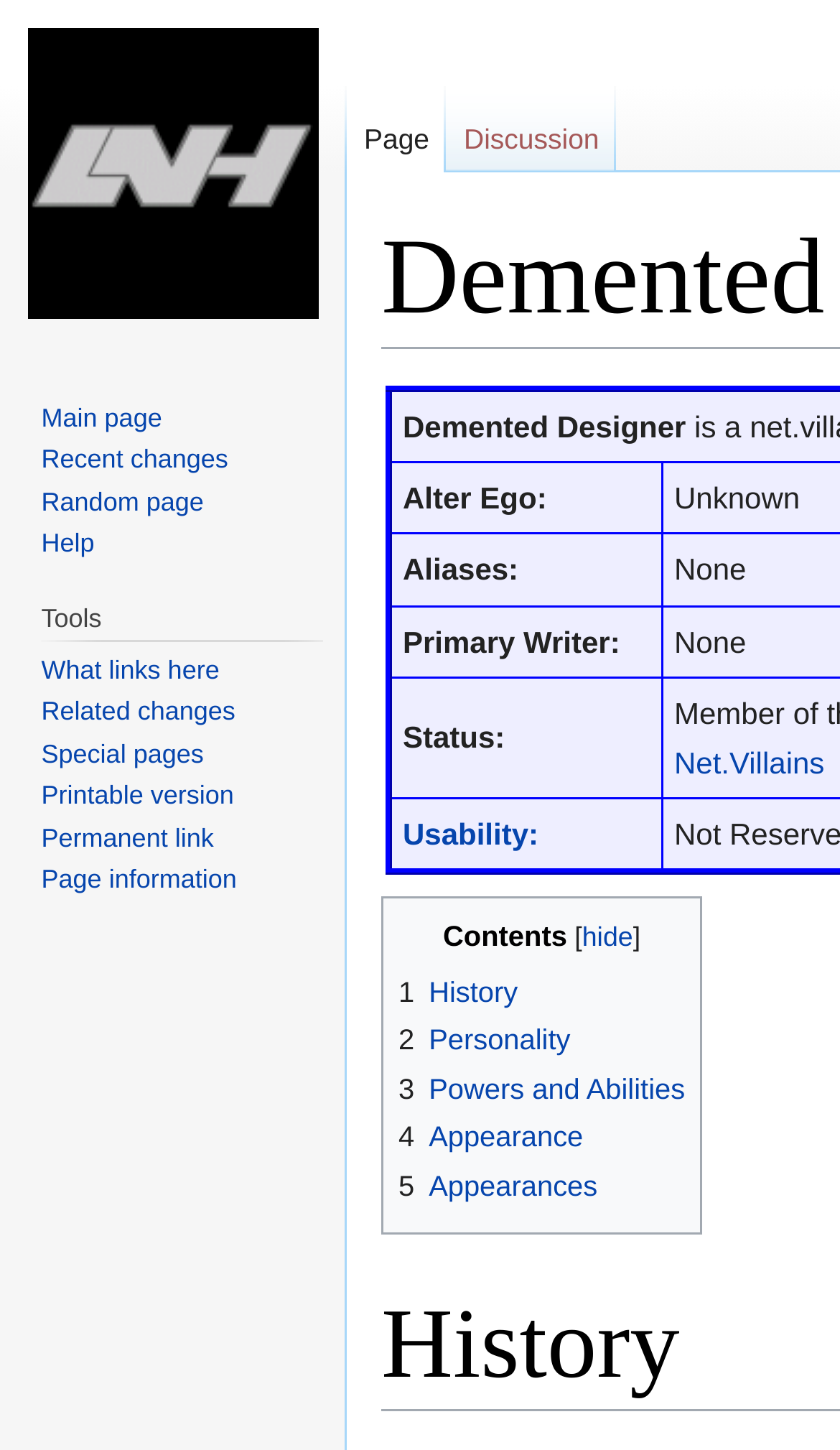How many grid cells are in the table?
Please craft a detailed and exhaustive response to the question.

I examined the table and found five grid cells, which are 'Alter Ego:', 'Aliases:', 'Primary Writer:', 'Status:', and 'Usability:'.